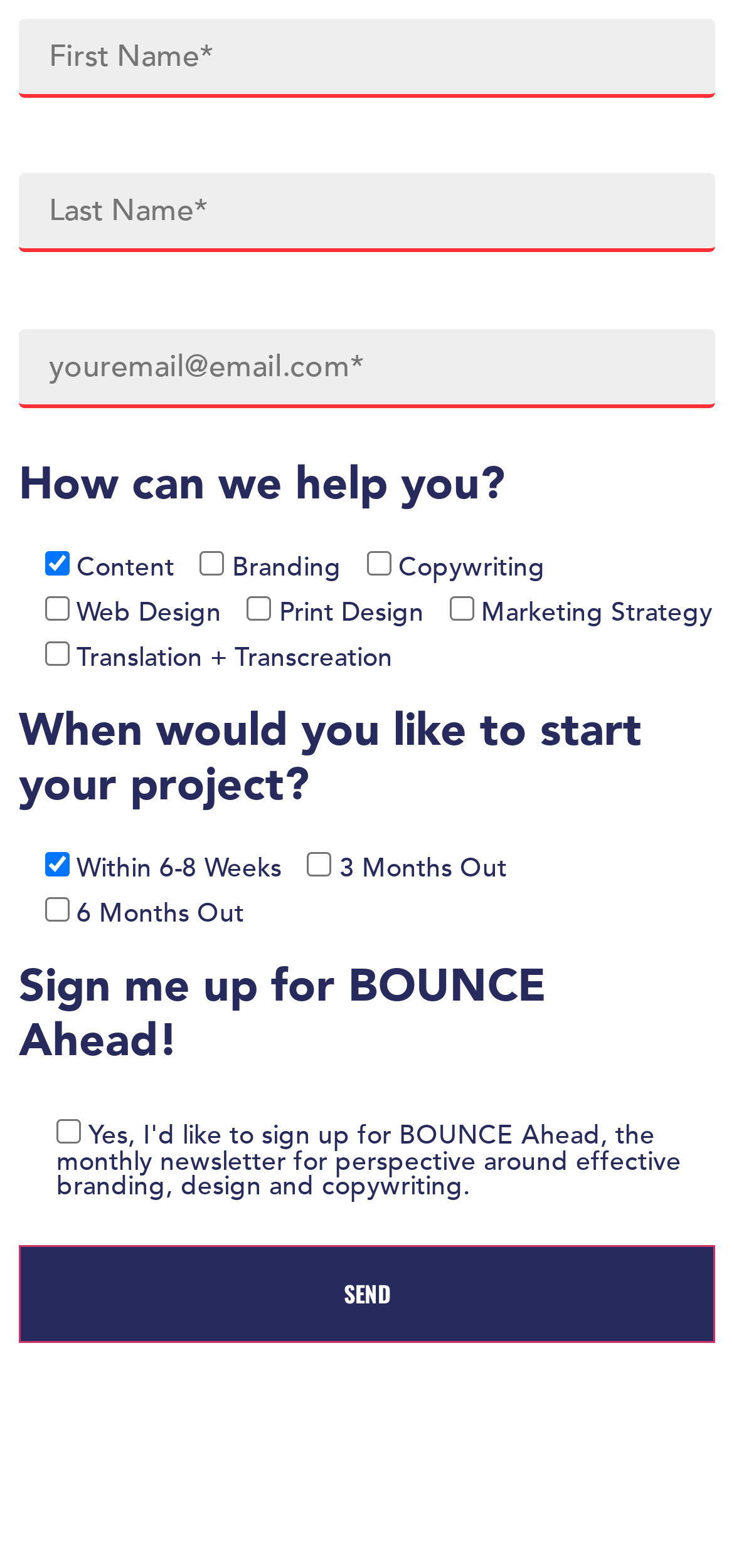Find the bounding box coordinates of the clickable area required to complete the following action: "Select the branding option".

[0.272, 0.351, 0.306, 0.367]